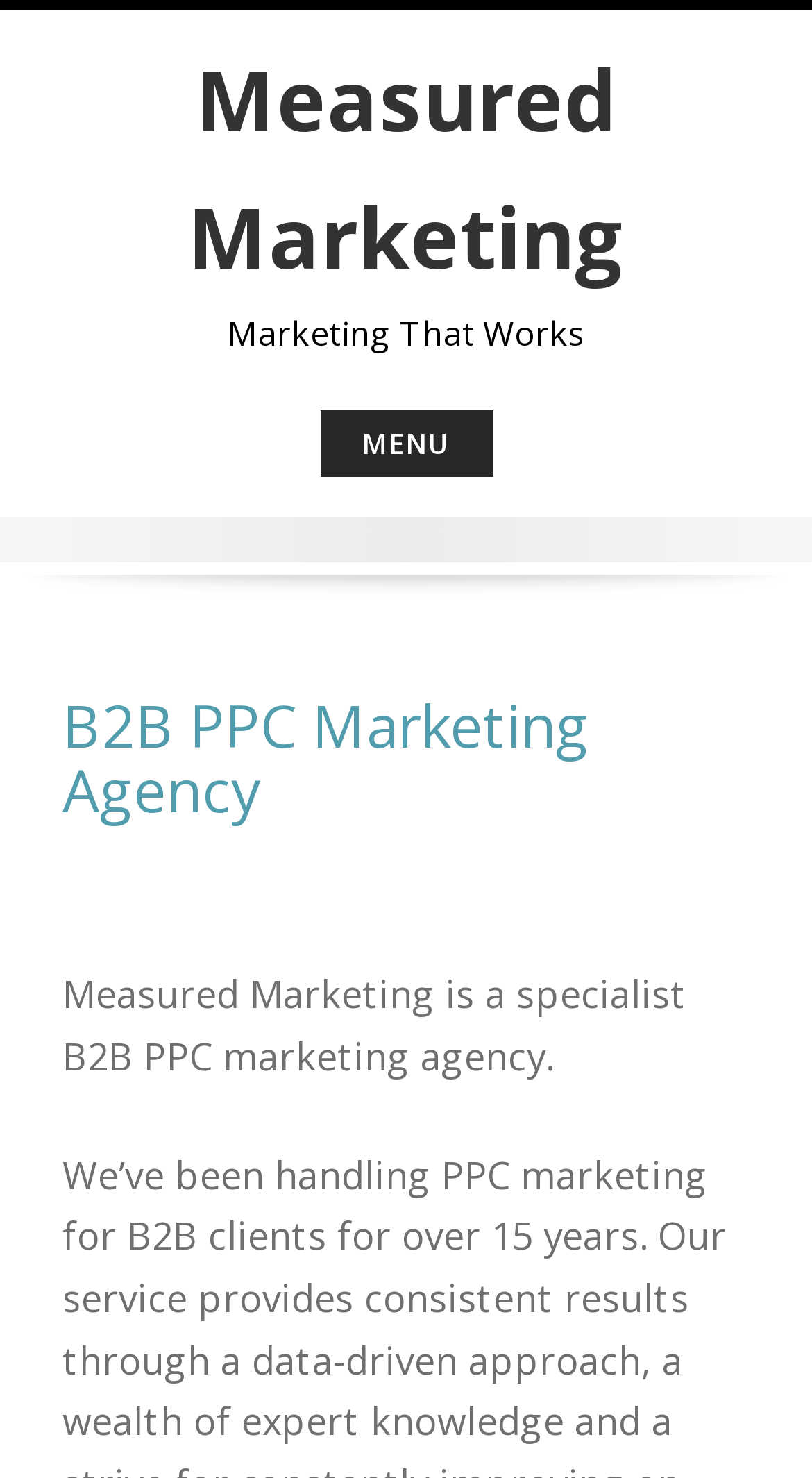With reference to the image, please provide a detailed answer to the following question: Is there a menu on the page?

I found the answer by looking at the button element with the text 'MENU' which is located at the top of the page, indicating that there is a menu on the page.